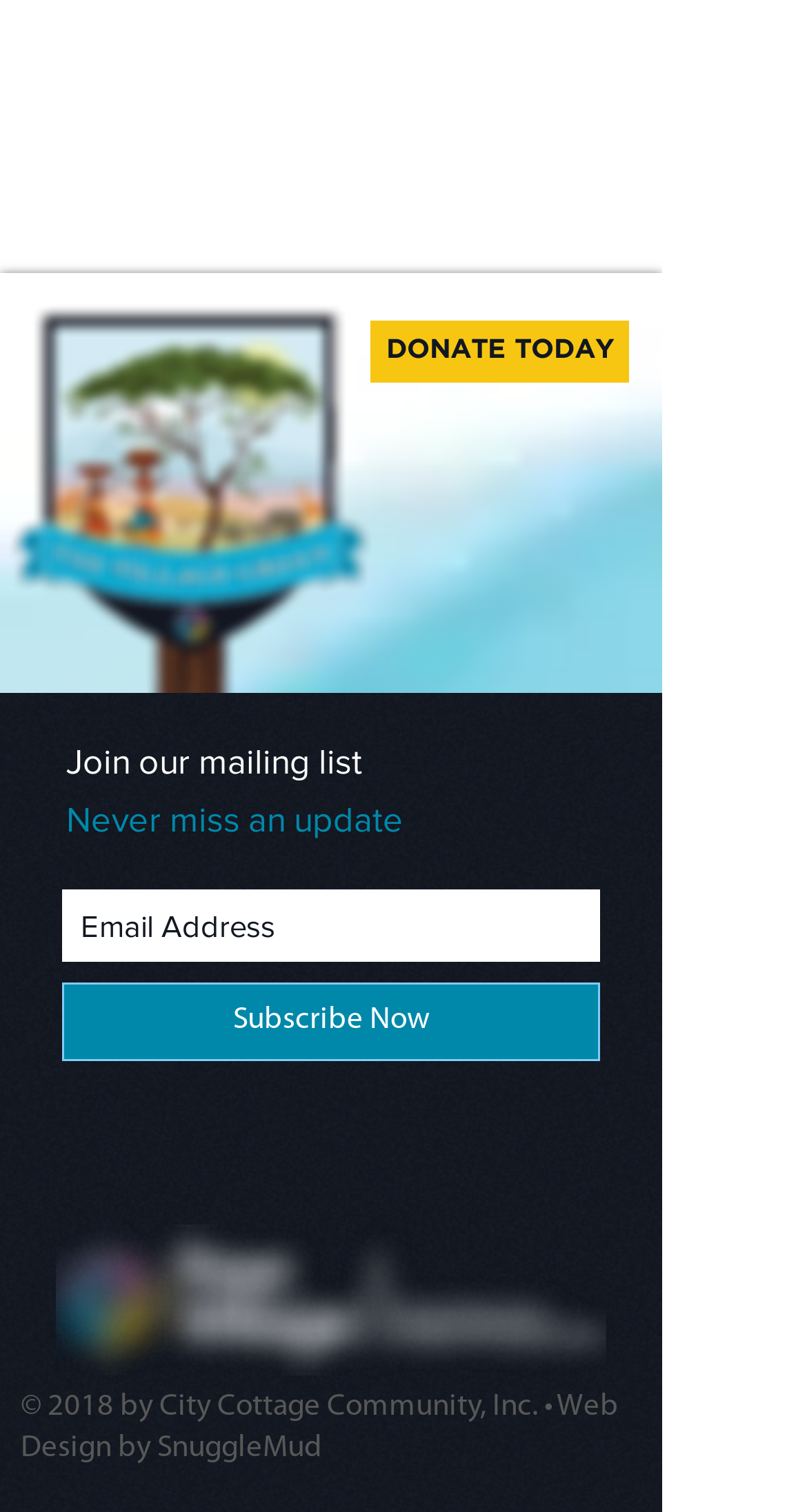Reply to the question with a brief word or phrase: What is the copyright year of the website?

2018